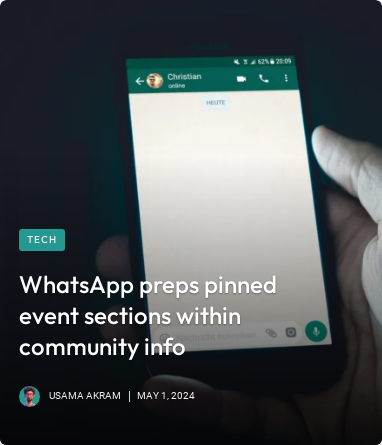What is the current status of the contact in the WhatsApp chat?
Provide an in-depth answer to the question, covering all aspects.

The answer can be inferred by observing the WhatsApp chat interface, which indicates that the contact 'Christian' is currently online.